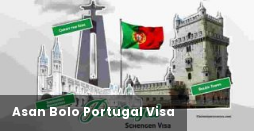What is the design aesthetic of the graphic?
Examine the screenshot and reply with a single word or phrase.

Modern